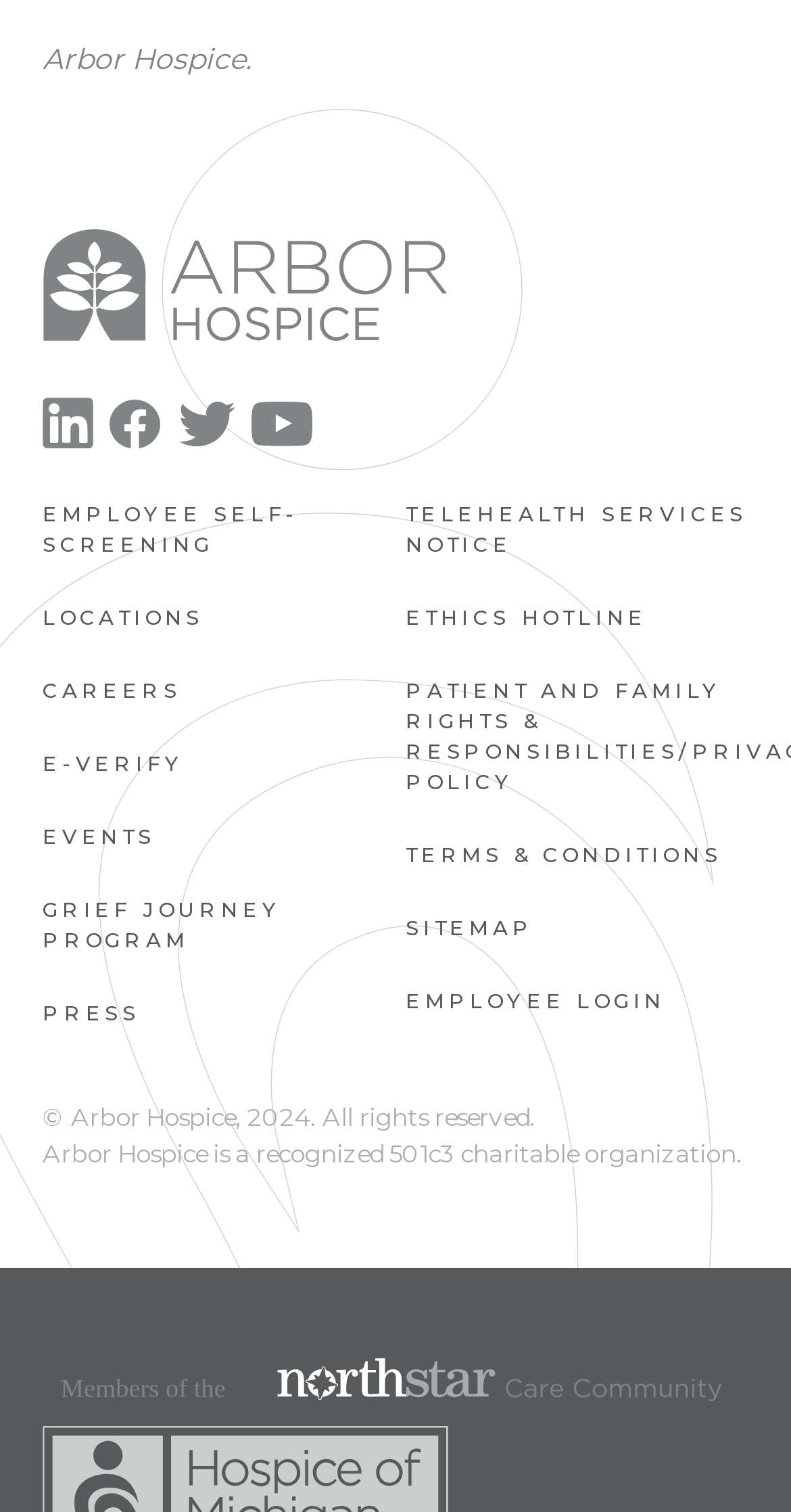Bounding box coordinates are specified in the format (top-left x, top-left y, bottom-right x, bottom-right y). All values are floating point numbers bounded between 0 and 1. Please provide the bounding box coordinate of the region this sentence describes: EMPLOYEE LOGIN

[0.513, 0.653, 0.842, 0.67]